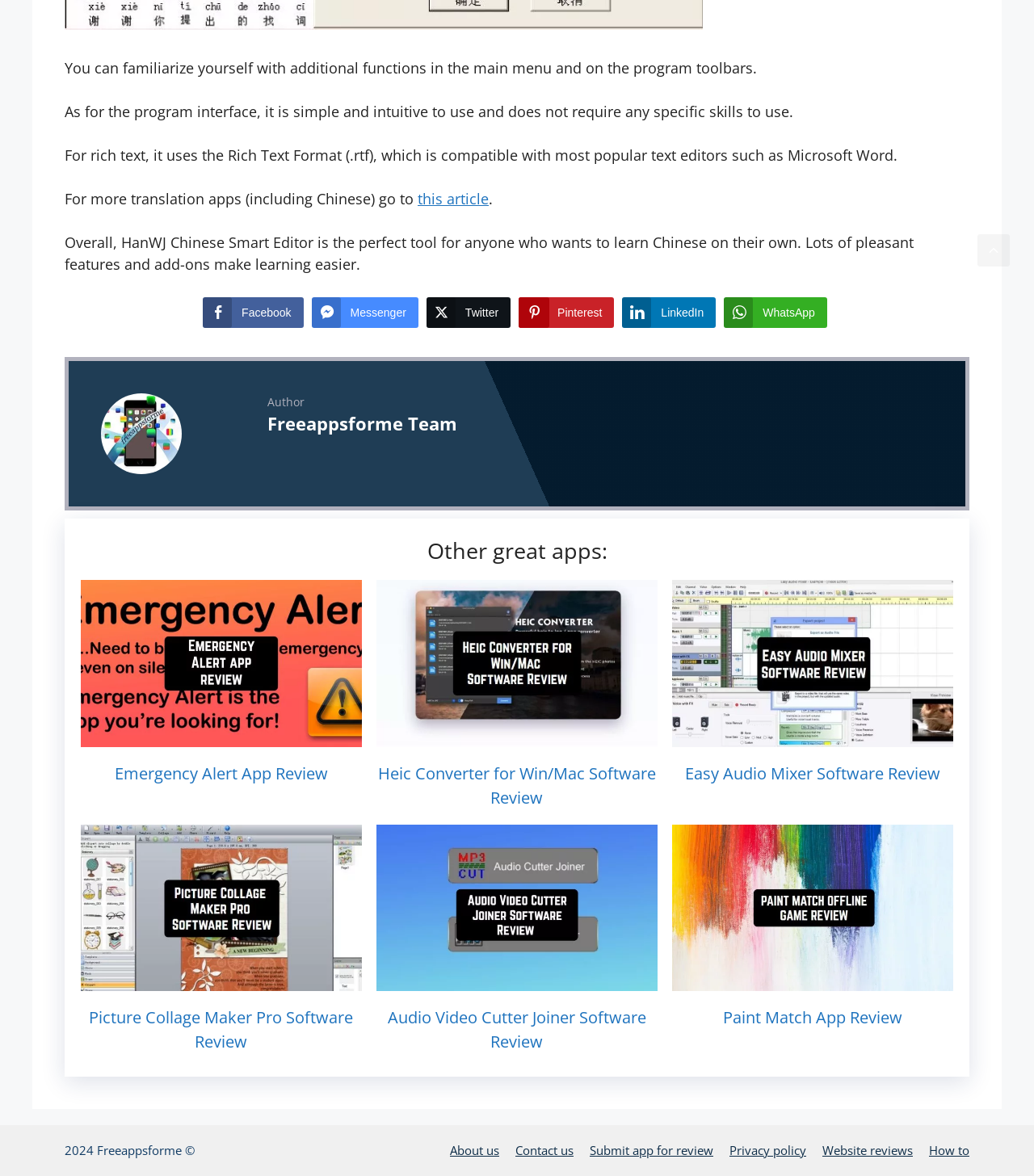Determine the bounding box coordinates of the section to be clicked to follow the instruction: "Check other great apps". The coordinates should be given as four float numbers between 0 and 1, formatted as [left, top, right, bottom].

[0.078, 0.457, 0.922, 0.479]